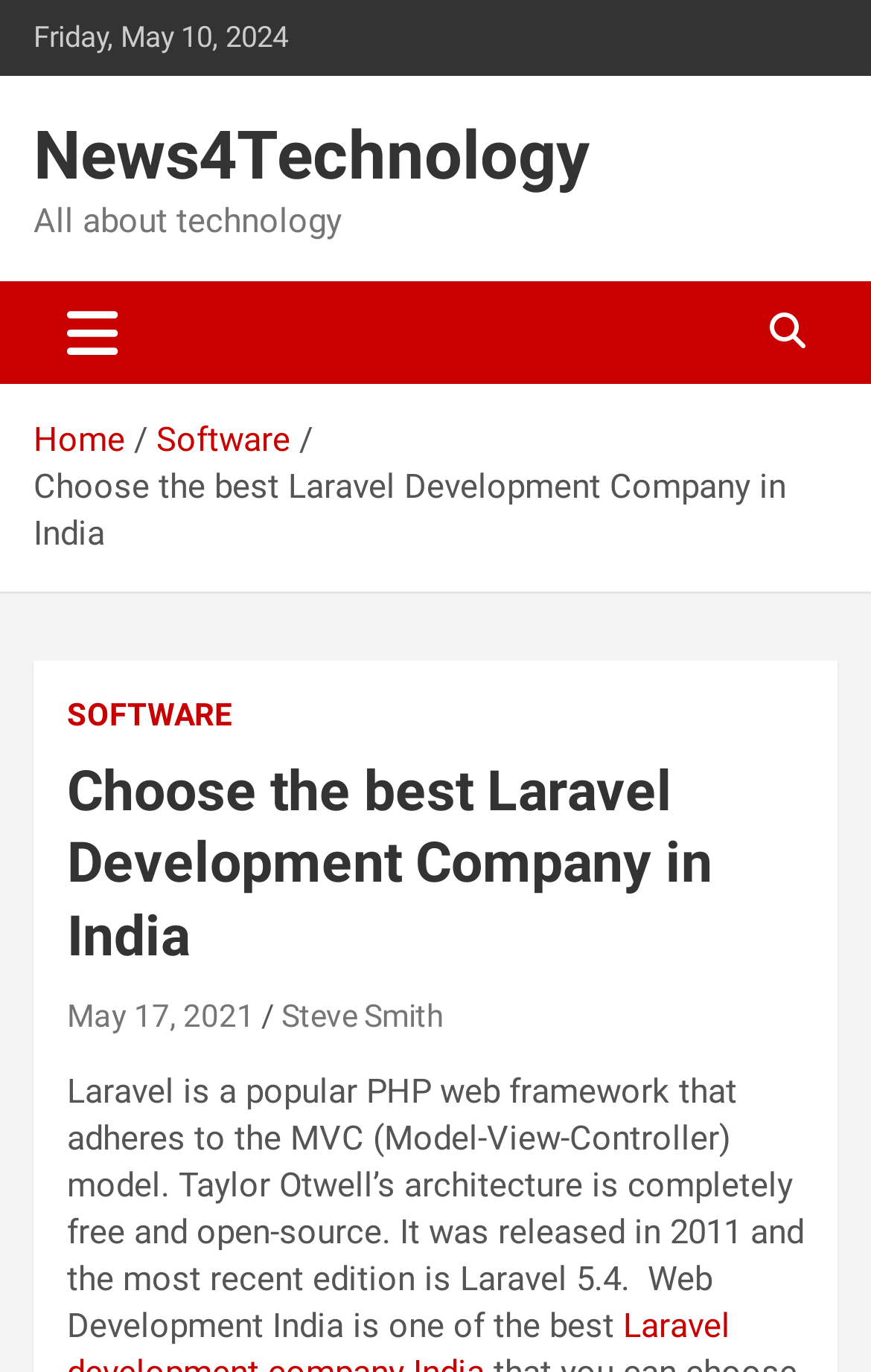What is the name of the author of the latest article?
Identify the answer in the screenshot and reply with a single word or phrase.

Steve Smith